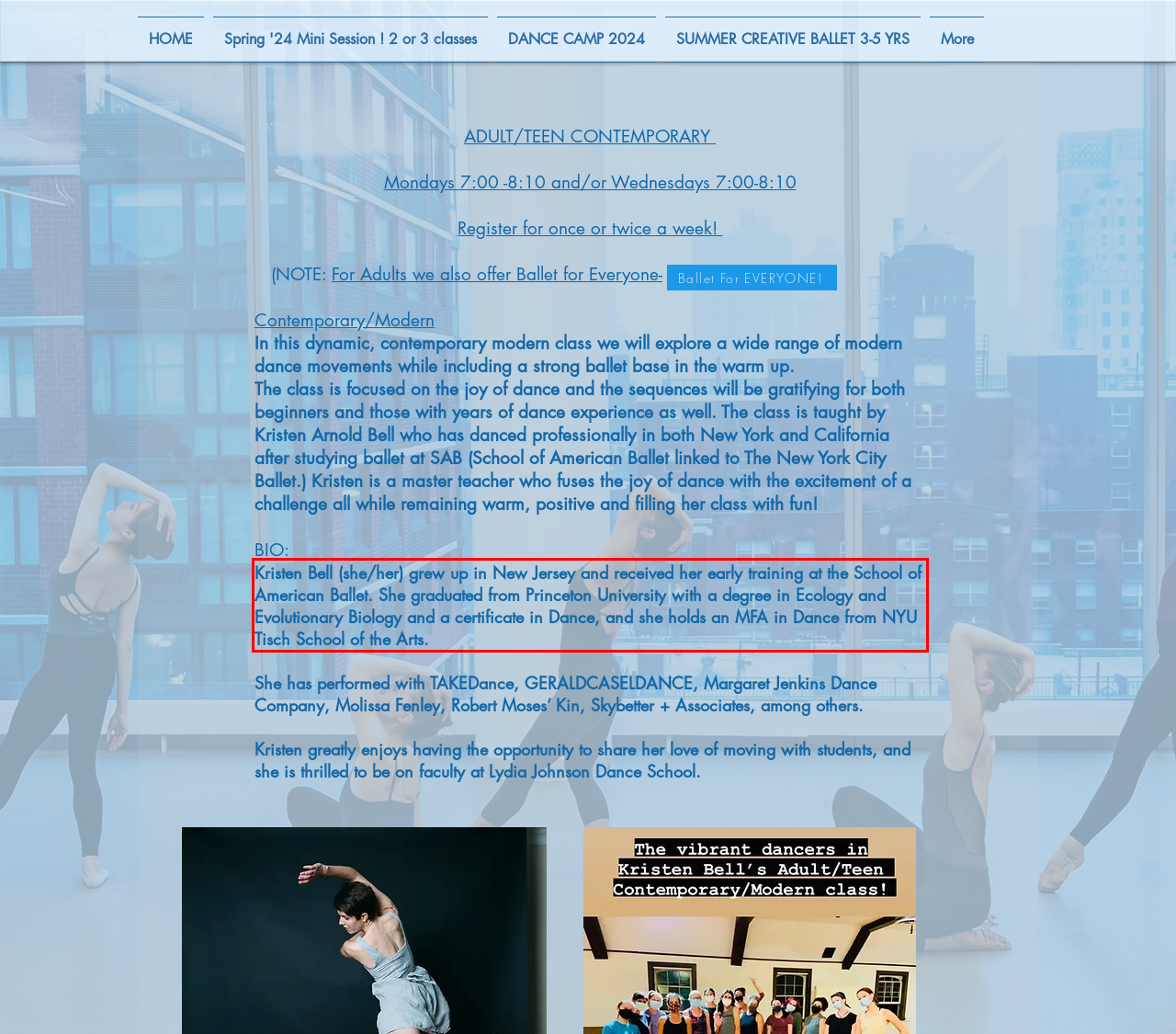You are provided with a screenshot of a webpage containing a red bounding box. Please extract the text enclosed by this red bounding box.

Kristen Bell (she/her) grew up in New Jersey and received her early training at the School of American Ballet. She graduated from Princeton University with a degree in Ecology and Evolutionary Biology and a certificate in Dance, and she holds an MFA in Dance from NYU Tisch School of the Arts.